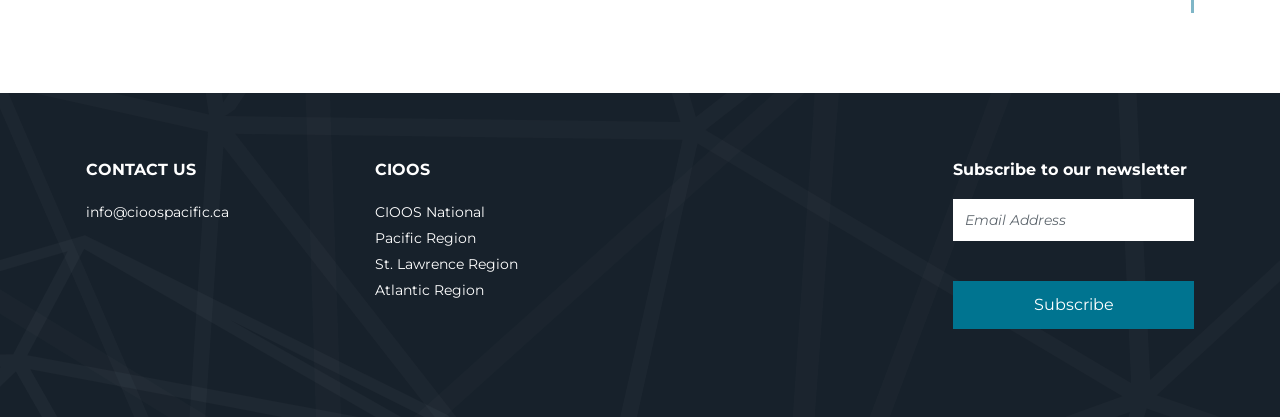Refer to the image and provide an in-depth answer to the question: 
What is the button below the textbox for?

The button is located below the 'Email Address' textbox and is labeled as 'Subscribe'. This suggests that users can click this button to submit their email address and subscribe to the newsletter.